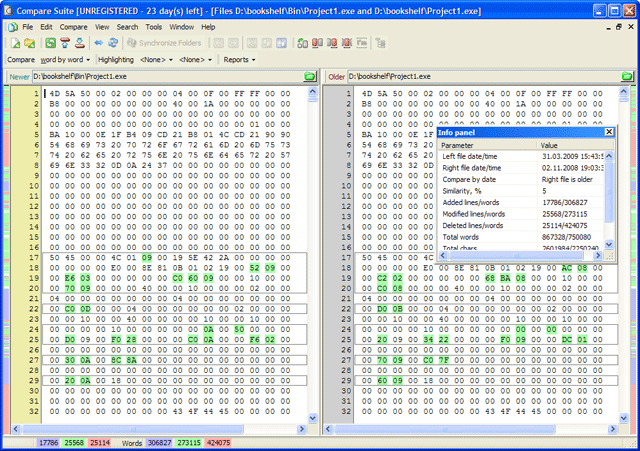What information is provided in the info panel?
Using the image as a reference, answer with just one word or a short phrase.

metadata